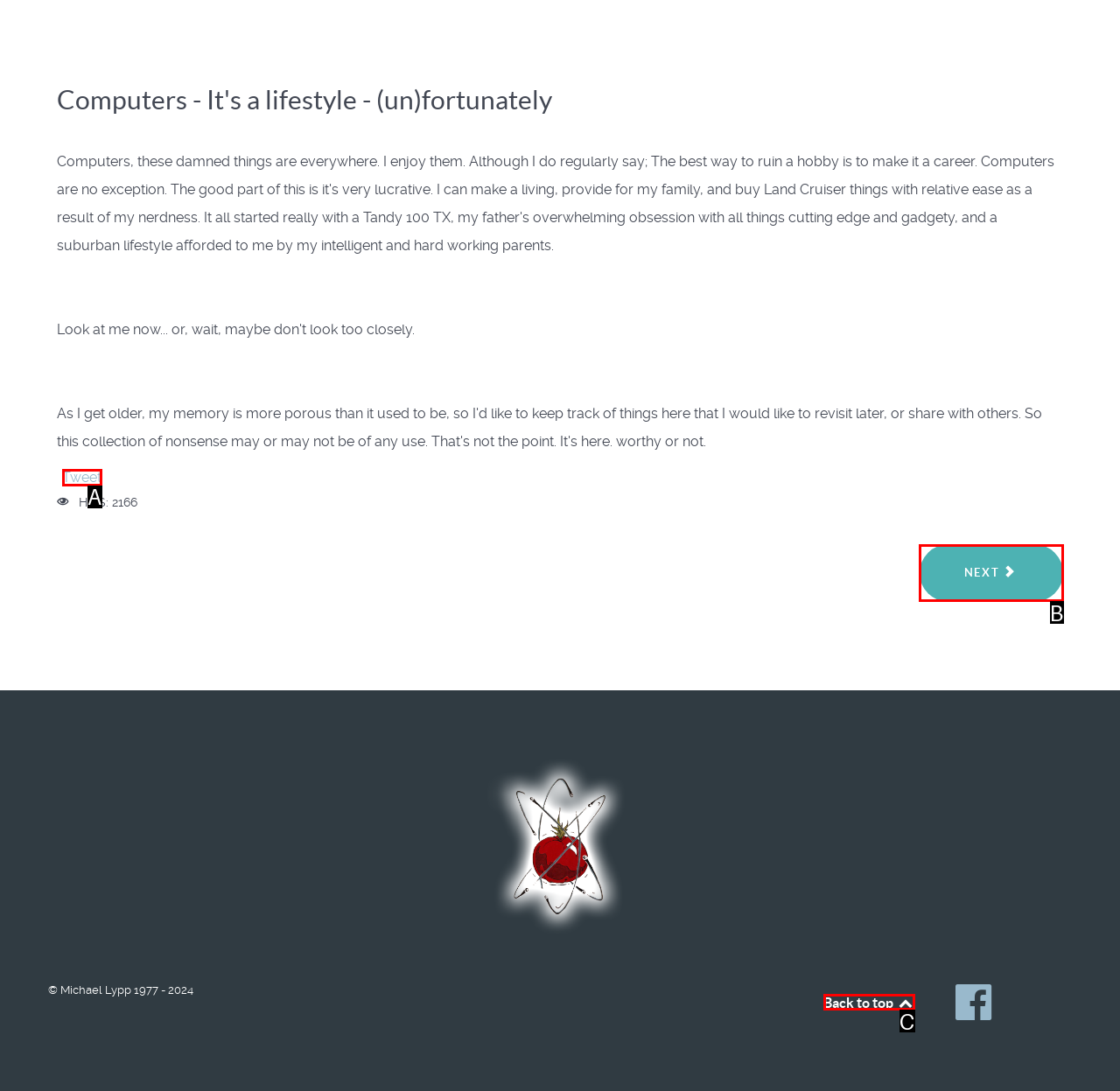Identify the option that corresponds to the description: Back to top 
Provide the letter of the matching option from the available choices directly.

C